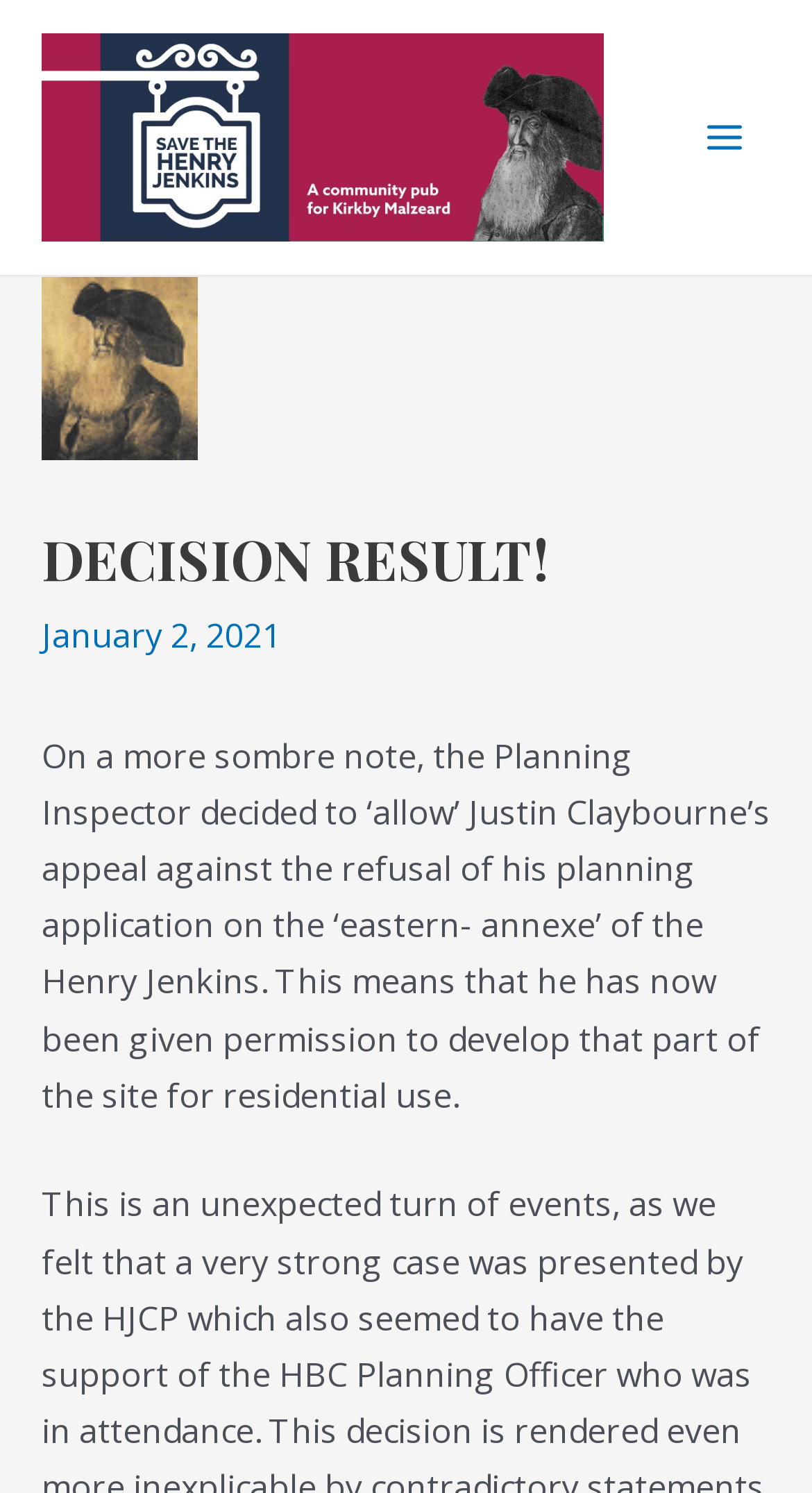Generate a thorough caption detailing the webpage content.

The webpage is titled "DECISION RESULT!" and appears to be a news article or announcement page. At the top left, there is a link, and to the right of it, a button labeled "Main Menu" with an image icon. Below the button, there is a header section that spans the width of the page, containing the title "DECISION RESULT!" in a heading element, followed by a date "January 2, 2021" in a smaller text. 

The main content of the page is a paragraph of text that starts below the header section, taking up most of the page's width. The text announces that the Planning Inspector has allowed an appeal against the refusal of a planning application, granting permission to develop a site for residential use.